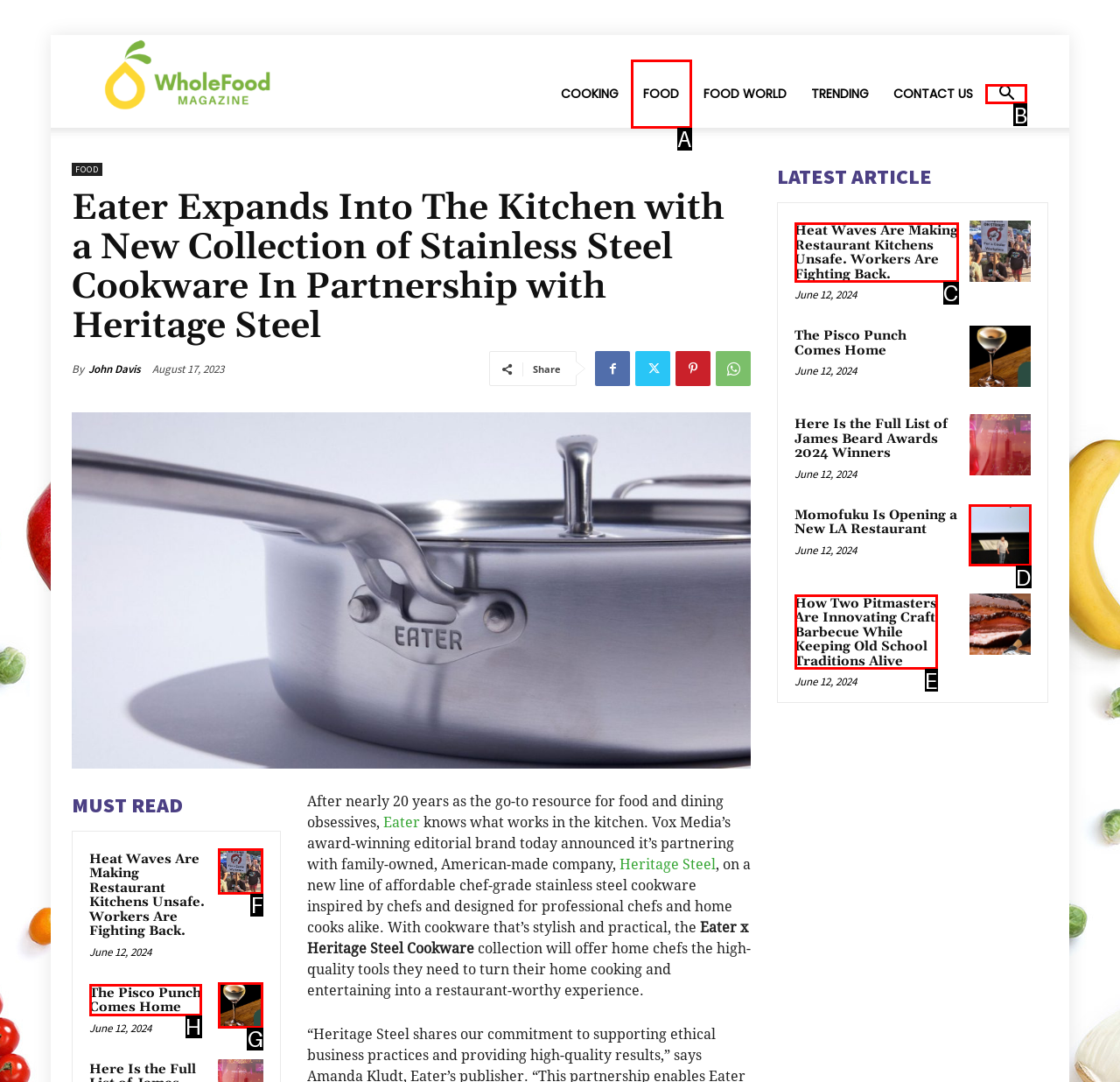What option should I click on to execute the task: Search for something? Give the letter from the available choices.

B